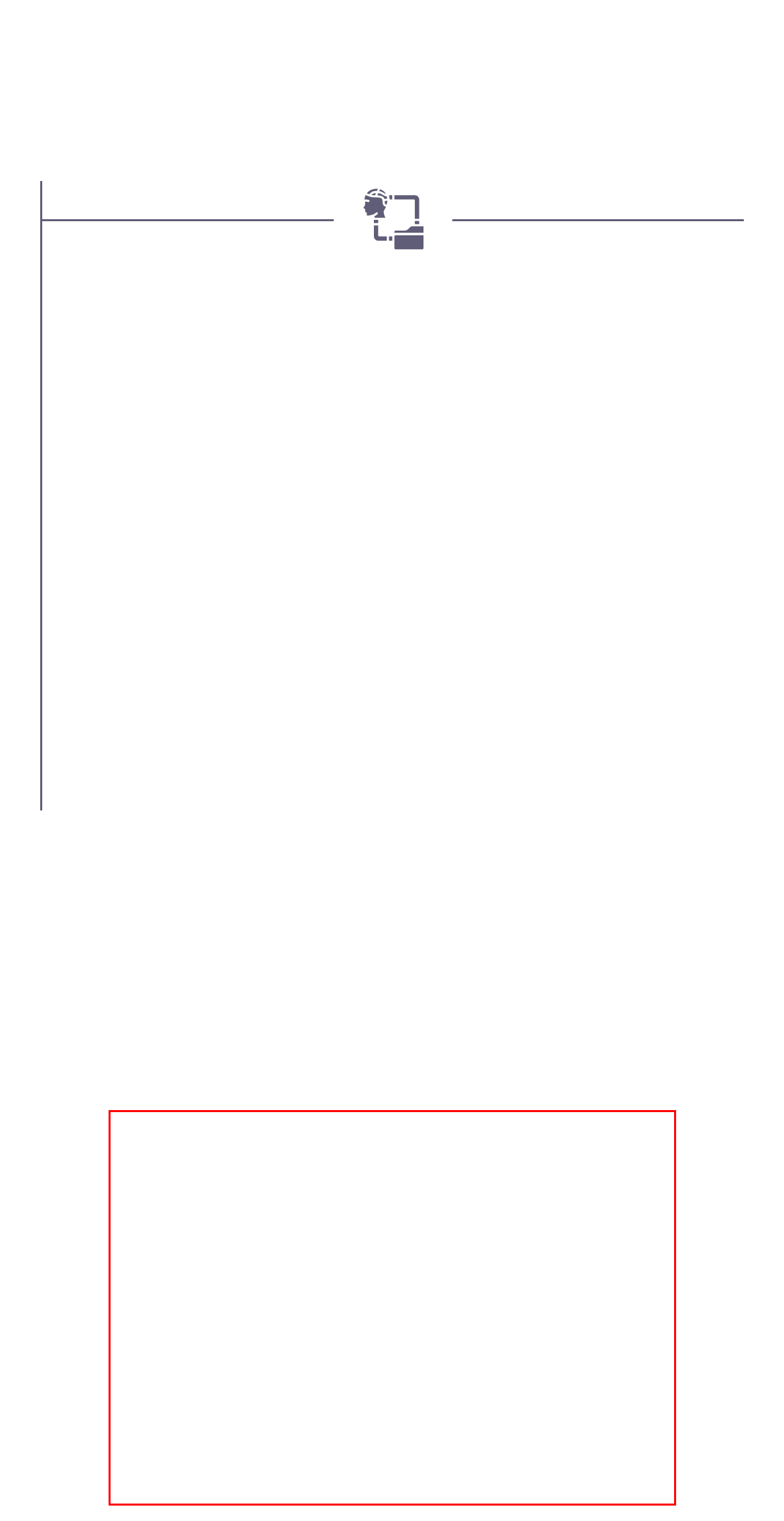Given a screenshot of a webpage, locate the red bounding box and extract the text it encloses.

If you or someone you know is in immediate danger, call your local emergency number. The numbers listed here are the commonly used numbers for the stated region, the numbers can vary greatly depending on where you live. If you don't know your country's equivalent to 911, this wiki page and The Lifeline Foundation have comprehensive listings.